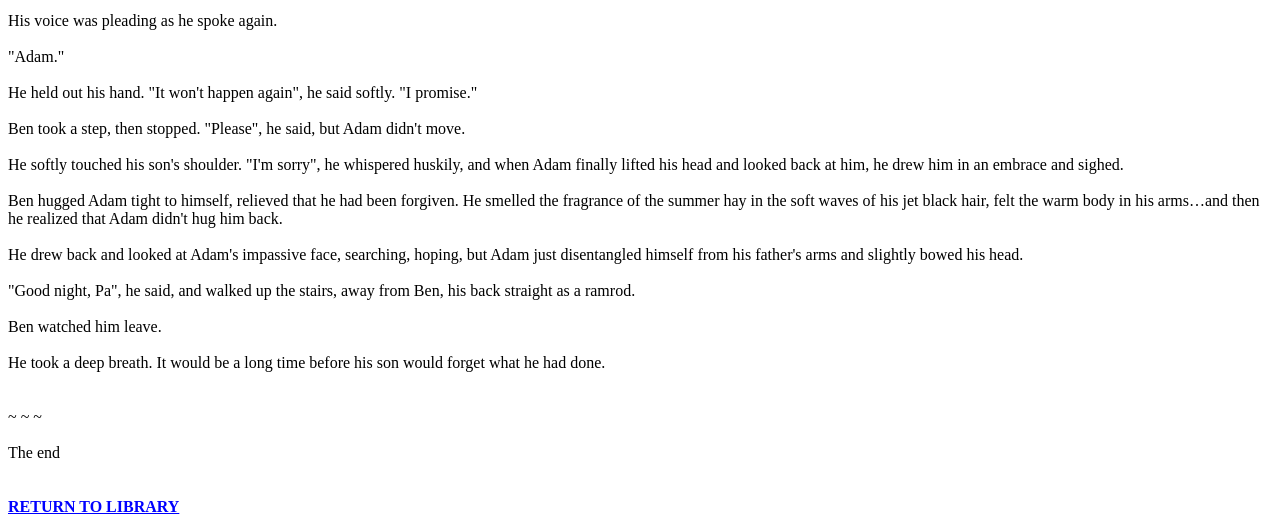What does Ben say to Adam?
Kindly offer a comprehensive and detailed response to the question.

According to the text, Ben whispers 'I'm sorry' to Adam, indicating remorse and apology for his actions.